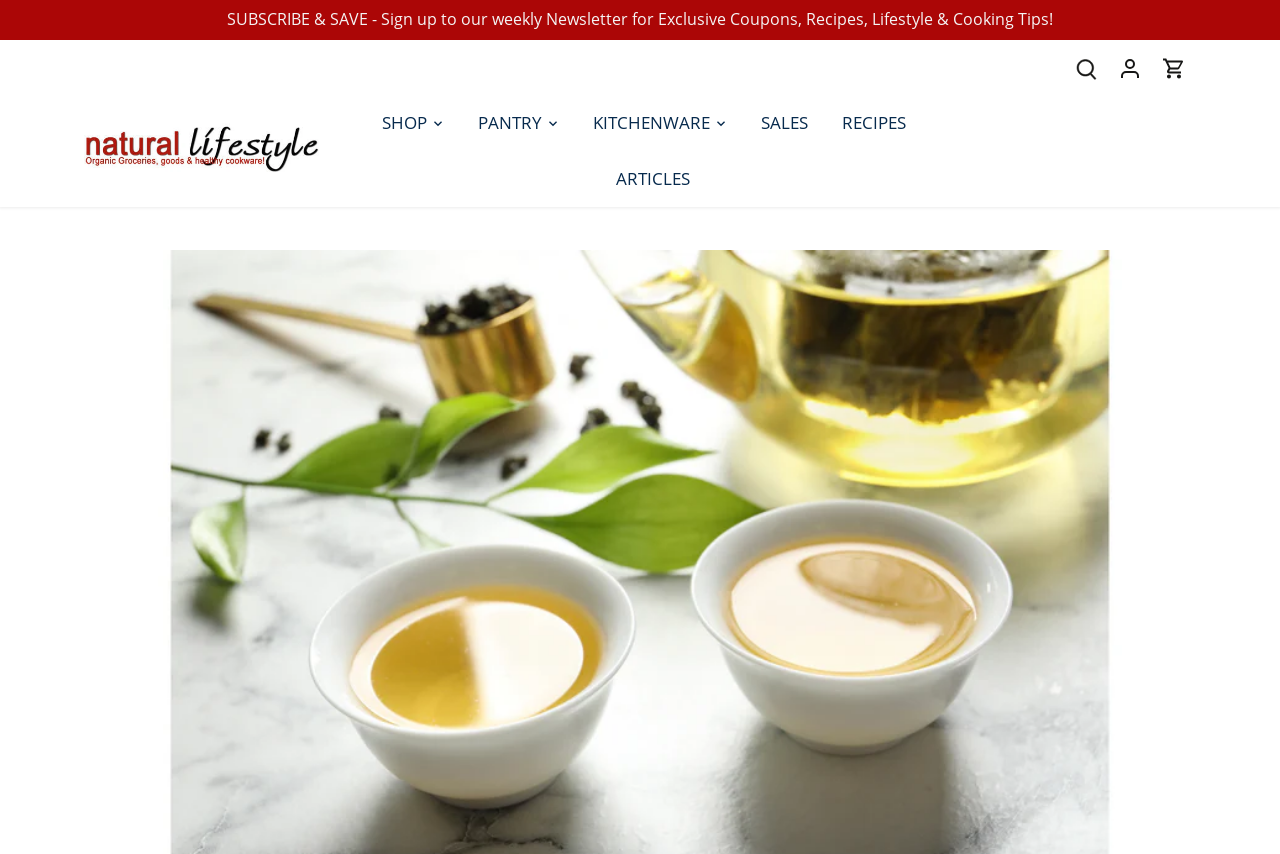Please locate the bounding box coordinates of the region I need to click to follow this instruction: "View natural lifestyle online market".

[0.066, 0.144, 0.253, 0.203]